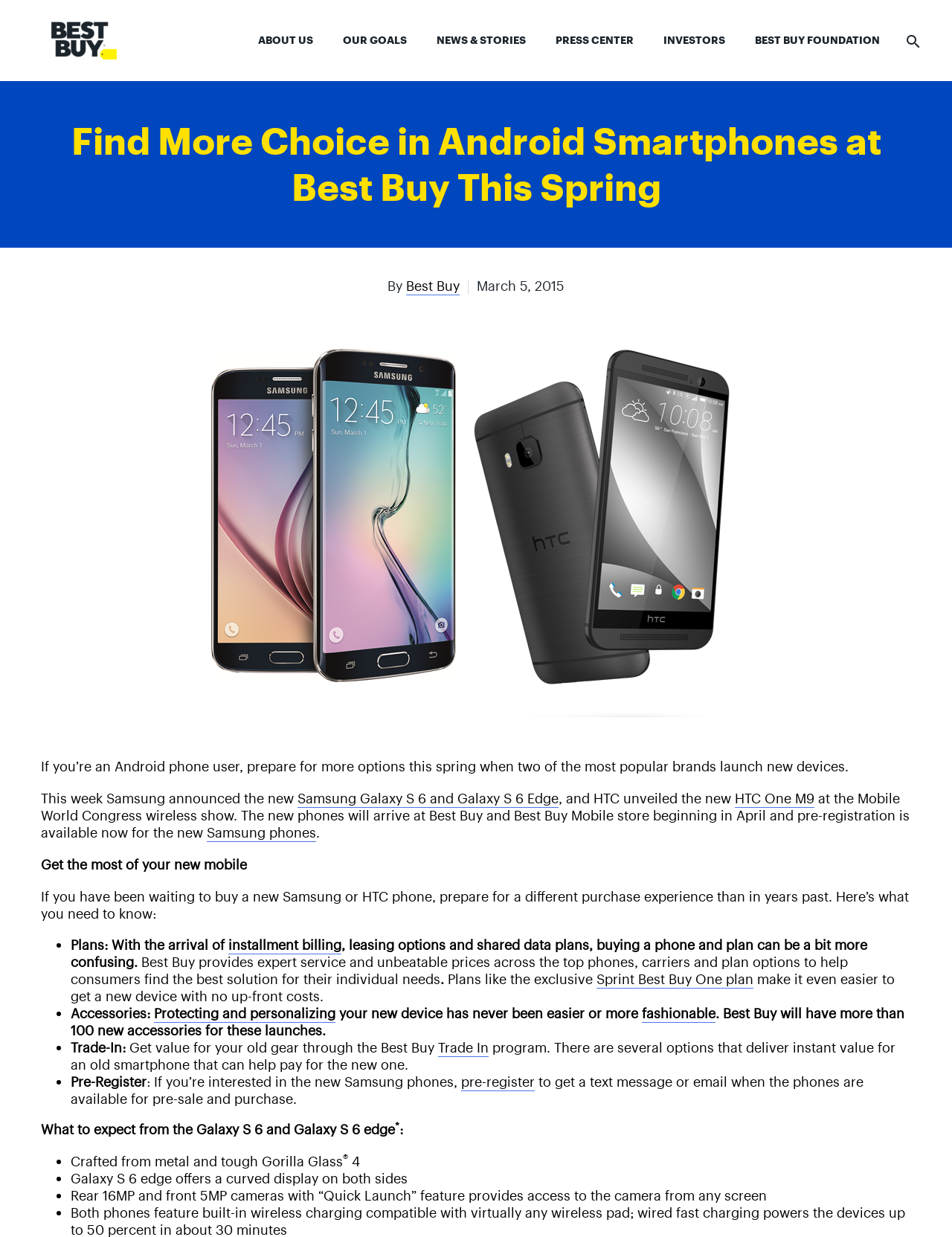What is the resolution of the front camera of the Galaxy S 6 and Galaxy S 6 edge?
Based on the visual, give a brief answer using one word or a short phrase.

5MP